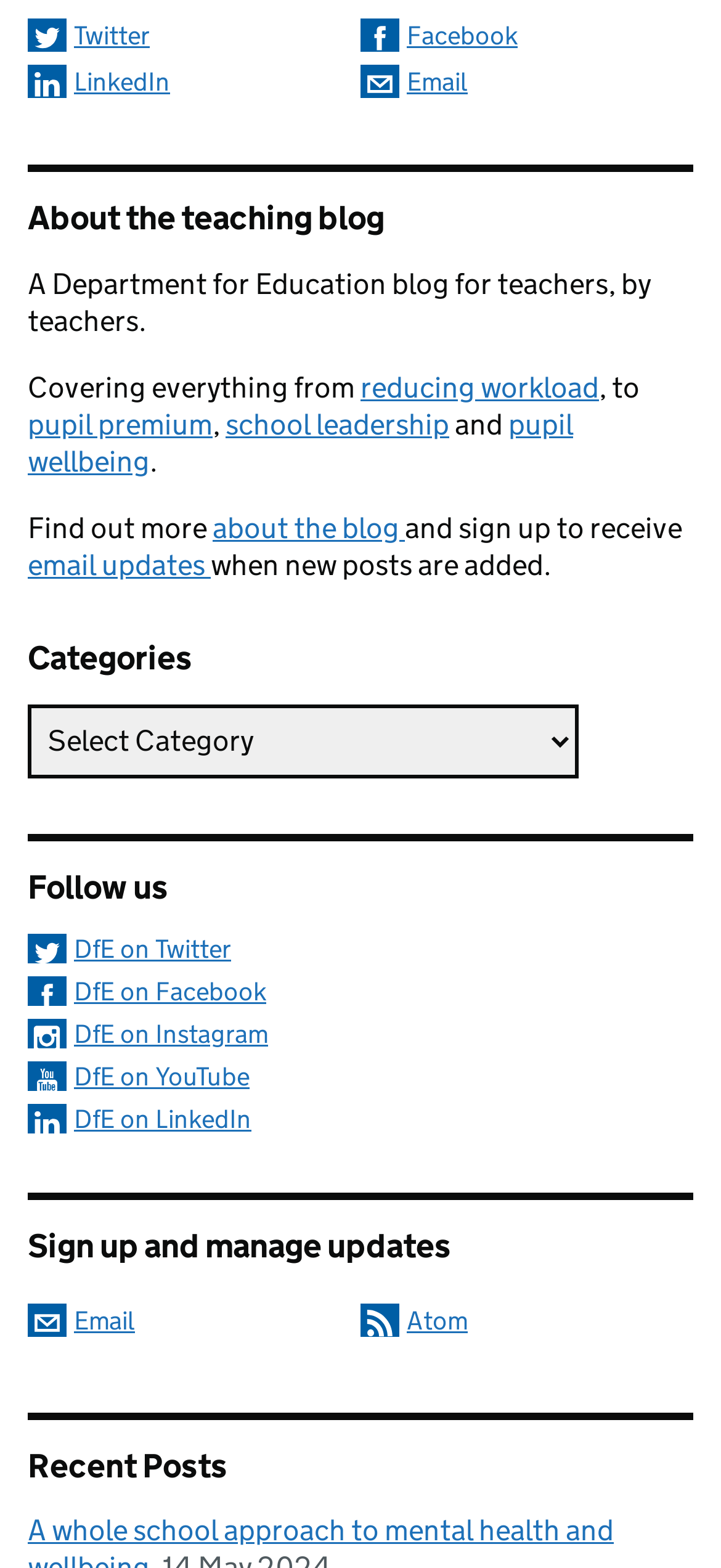Please find the bounding box coordinates for the clickable element needed to perform this instruction: "Explore categories".

[0.038, 0.449, 0.803, 0.496]